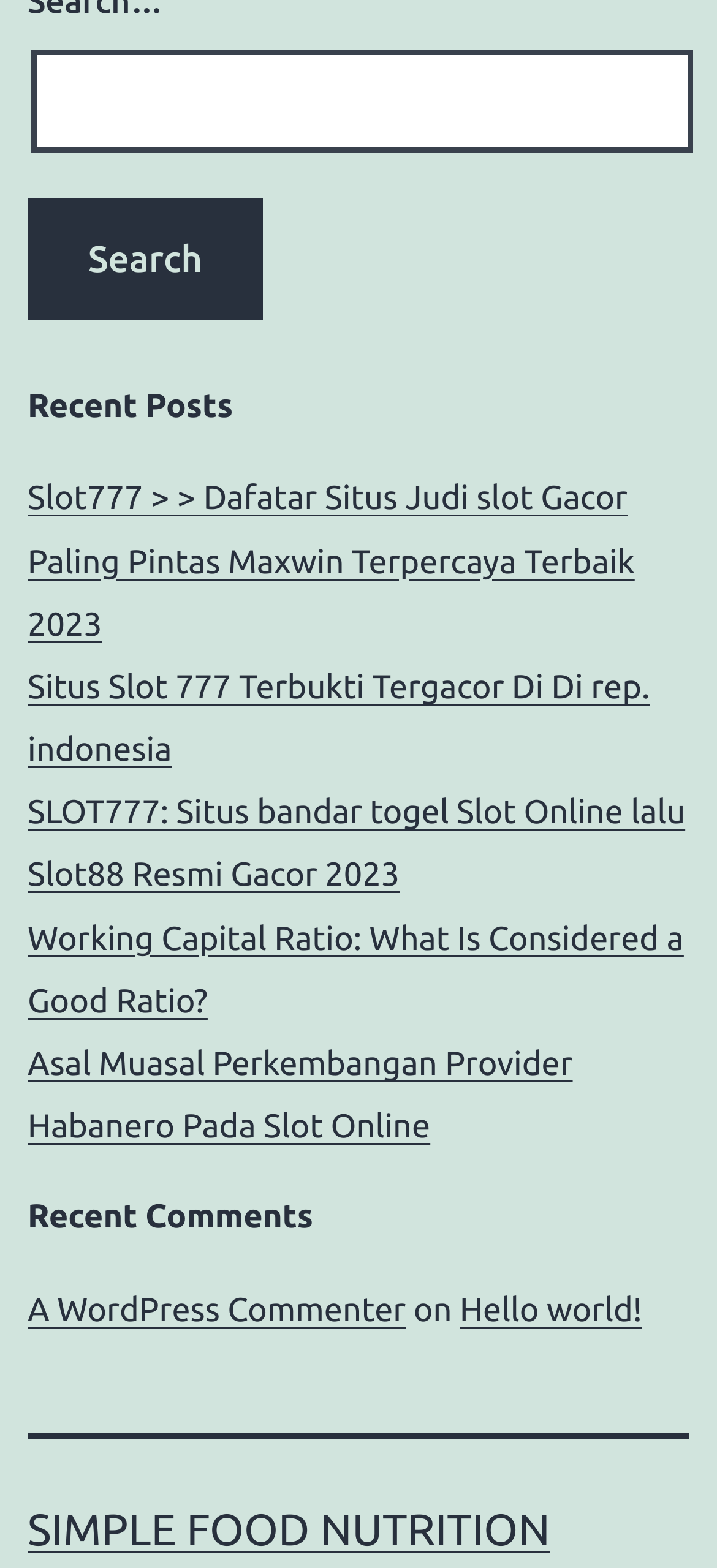Find the bounding box coordinates for the HTML element described as: "Hello world!". The coordinates should consist of four float values between 0 and 1, i.e., [left, top, right, bottom].

[0.641, 0.823, 0.895, 0.847]